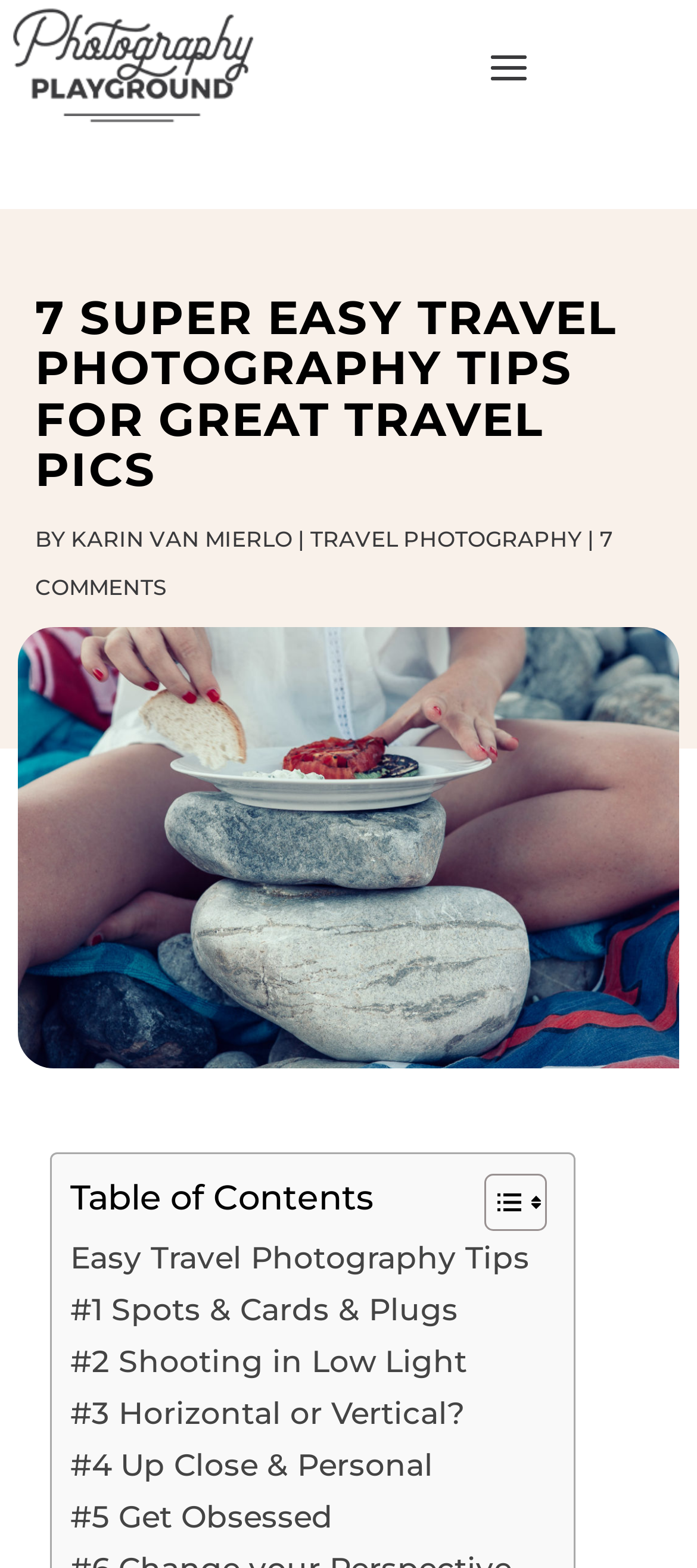Find the bounding box coordinates for the area you need to click to carry out the instruction: "Toggle the table of contents". The coordinates should be four float numbers between 0 and 1, indicated as [left, top, right, bottom].

[0.657, 0.748, 0.773, 0.787]